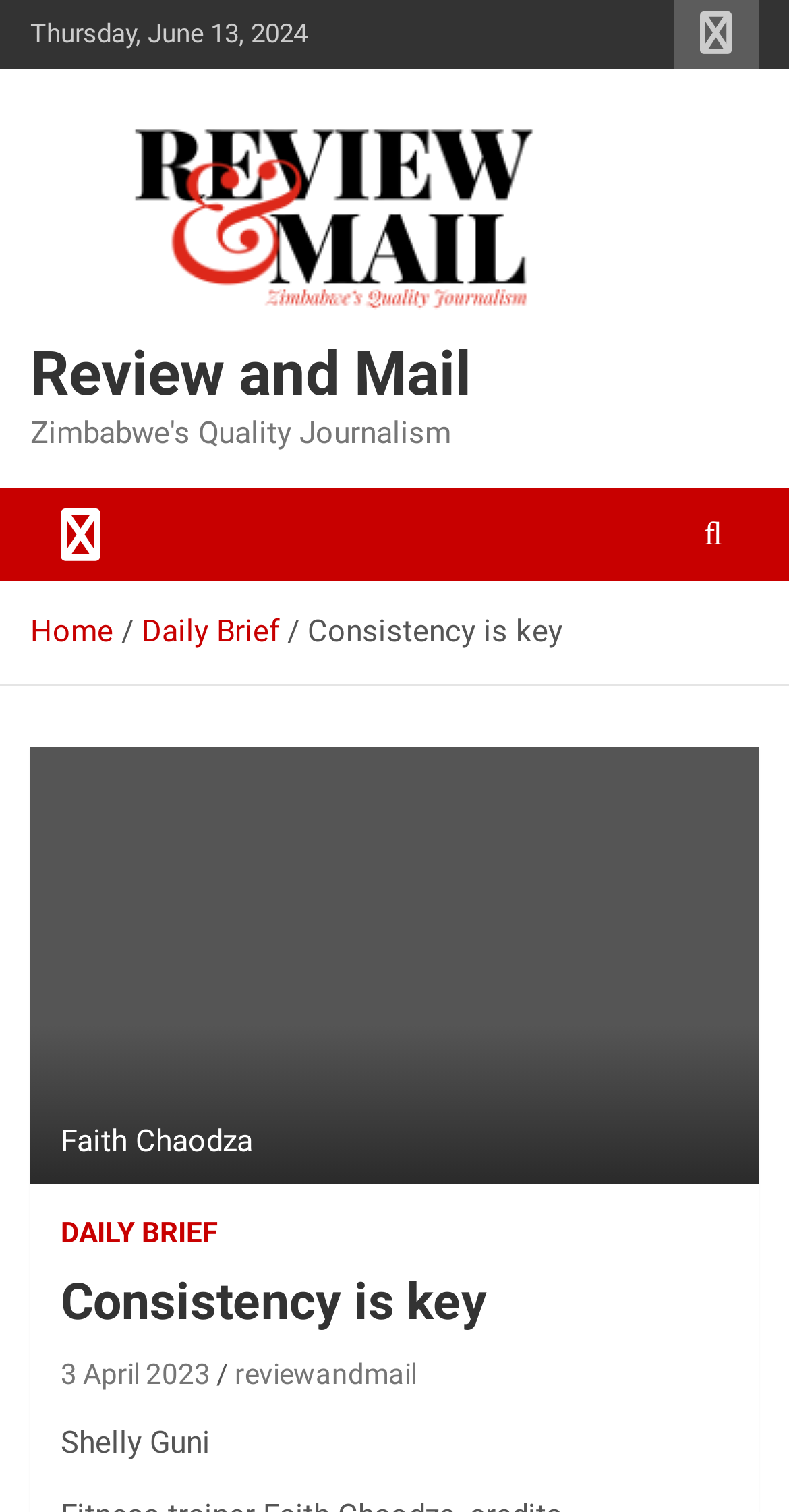Specify the bounding box coordinates of the area that needs to be clicked to achieve the following instruction: "Go to Home".

[0.038, 0.406, 0.144, 0.43]